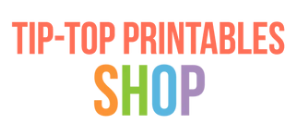Break down the image into a detailed narrative.

The image showcases the vibrant and playful logo of the "Tip-Top Printables Shop," designed to attract educators and parents. The title features bold, colorful text that reads "TIP-TOP PRINTABLES" in an eye-catching combination of coral, orange, green, and lavender hues. Below the main title, the word "SHOP" is prominently displayed in a striking shade of purple. This creative and cheerful design reflects the shop's focus on educational resources and printable materials, inviting viewers to explore a range of engaging products for children. The logo exudes a sense of fun and learning, perfectly aligning with the offerings of the shop.